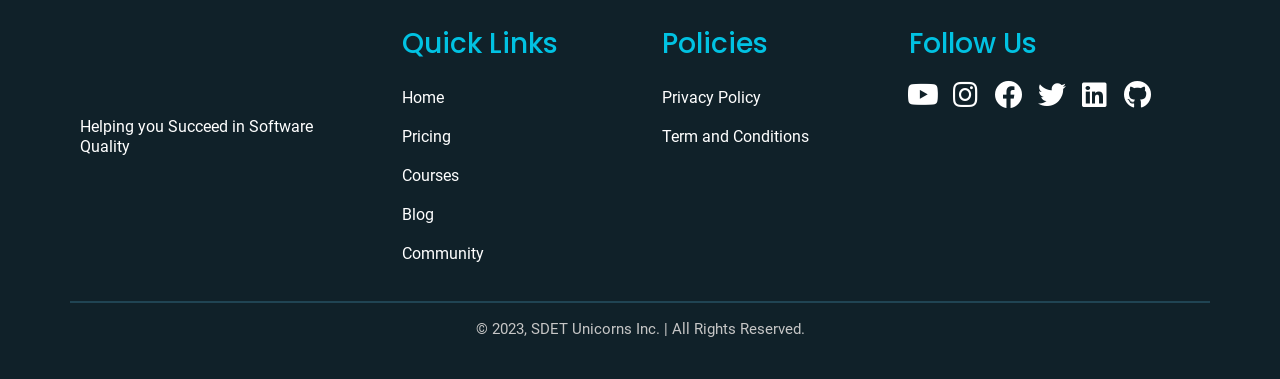Identify the bounding box coordinates for the element you need to click to achieve the following task: "Go to the Courses page". Provide the bounding box coordinates as four float numbers between 0 and 1, in the form [left, top, right, bottom].

[0.314, 0.418, 0.494, 0.508]